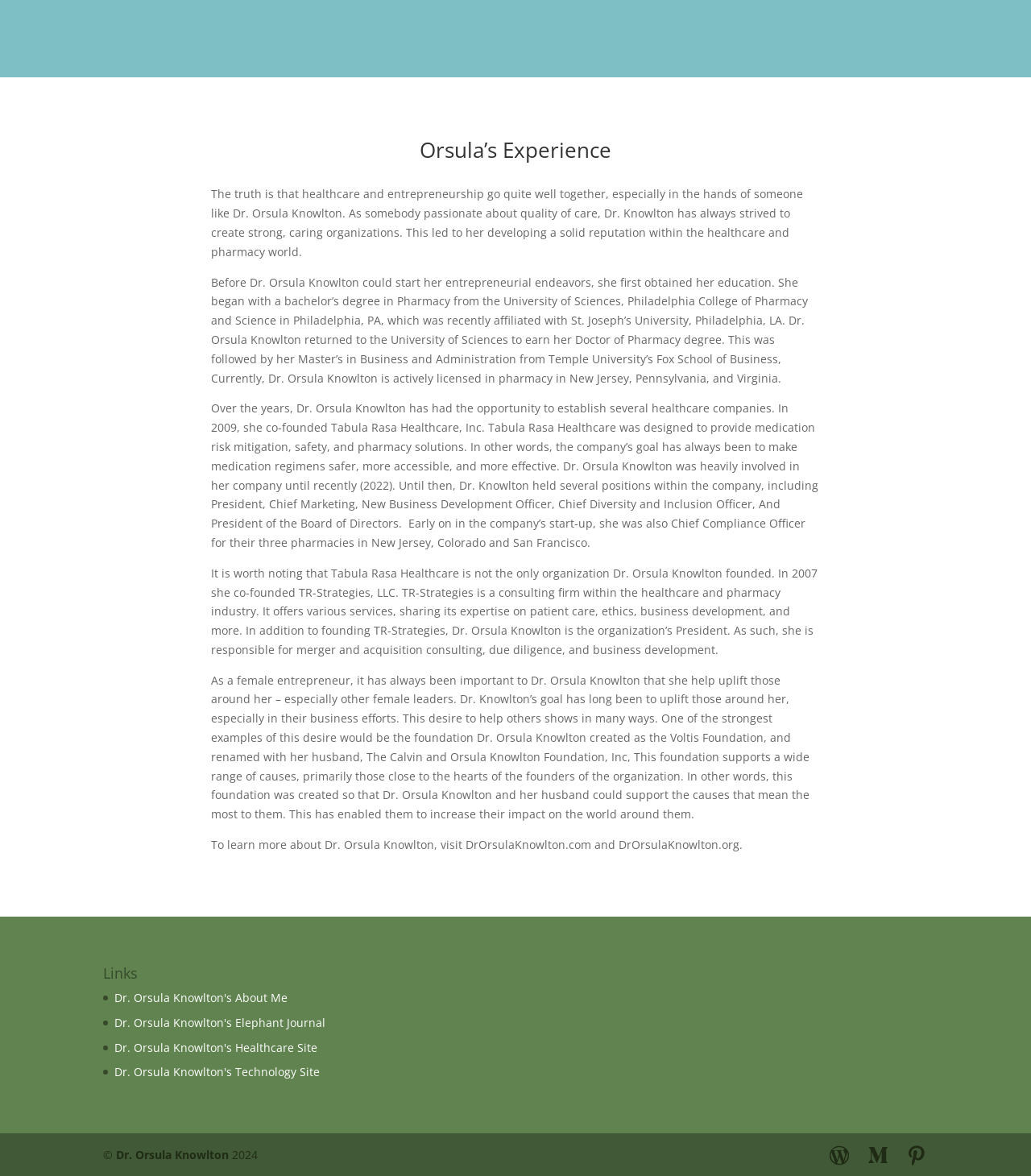How many companies did Dr. Orsula Knowlton co-found?
Answer the question with a single word or phrase derived from the image.

Two